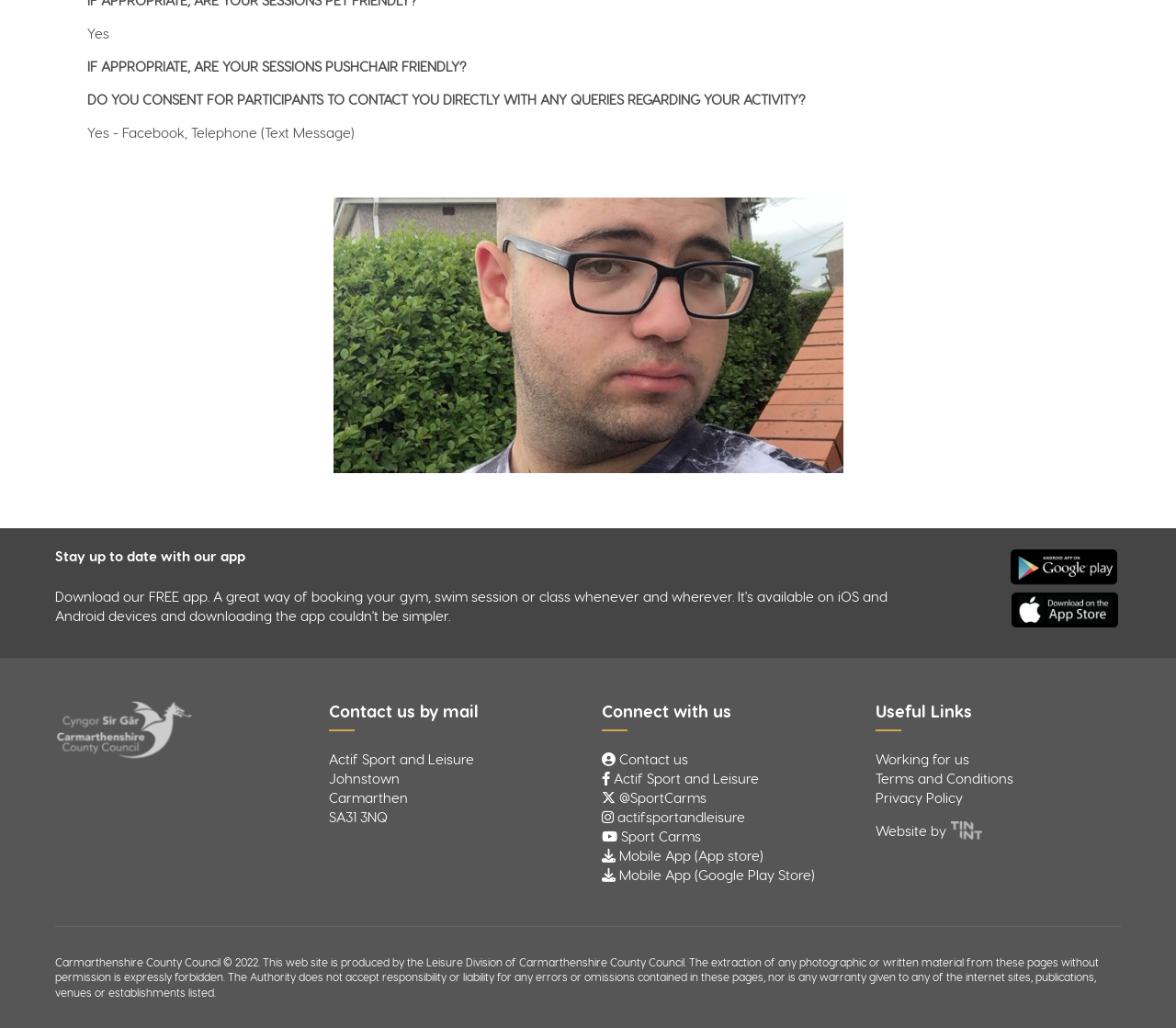What is the name of the county council responsible for this website?
We need a detailed and exhaustive answer to the question. Please elaborate.

The StaticText element with the bounding box coordinates [0.047, 0.929, 0.934, 0.972] has the text 'Carmarthenshire County Council © 2022...', which suggests that the county council responsible for this website is Carmarthenshire County Council.